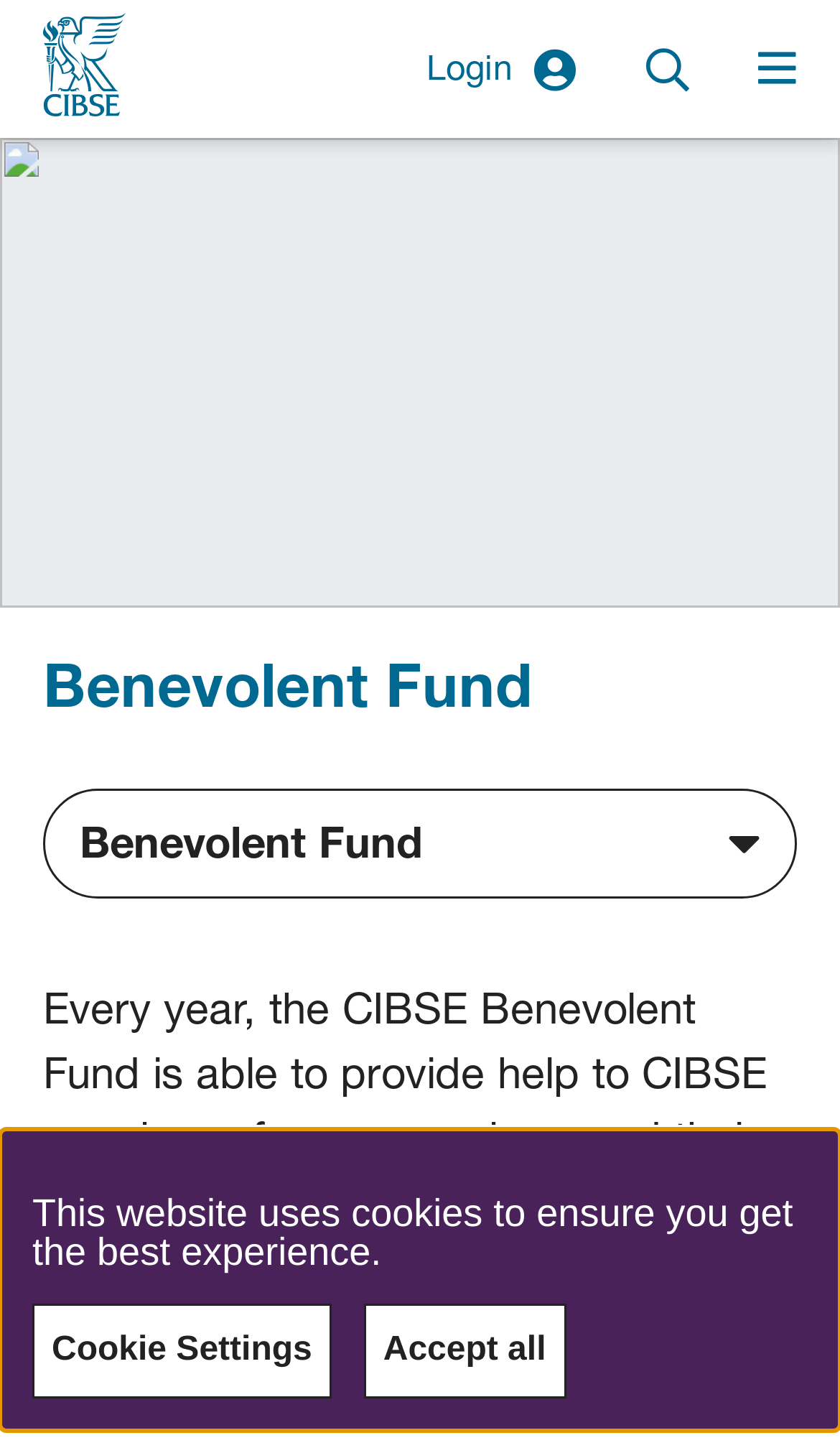Please provide a detailed answer to the question below by examining the image:
How many options are there to respond to the cookie consent?

I counted the number of buttons in the 'Cookie Consent Banner' section, which includes the 'Cookie Settings' and 'Accept all' buttons. Therefore, there are 2 options to respond to the cookie consent.